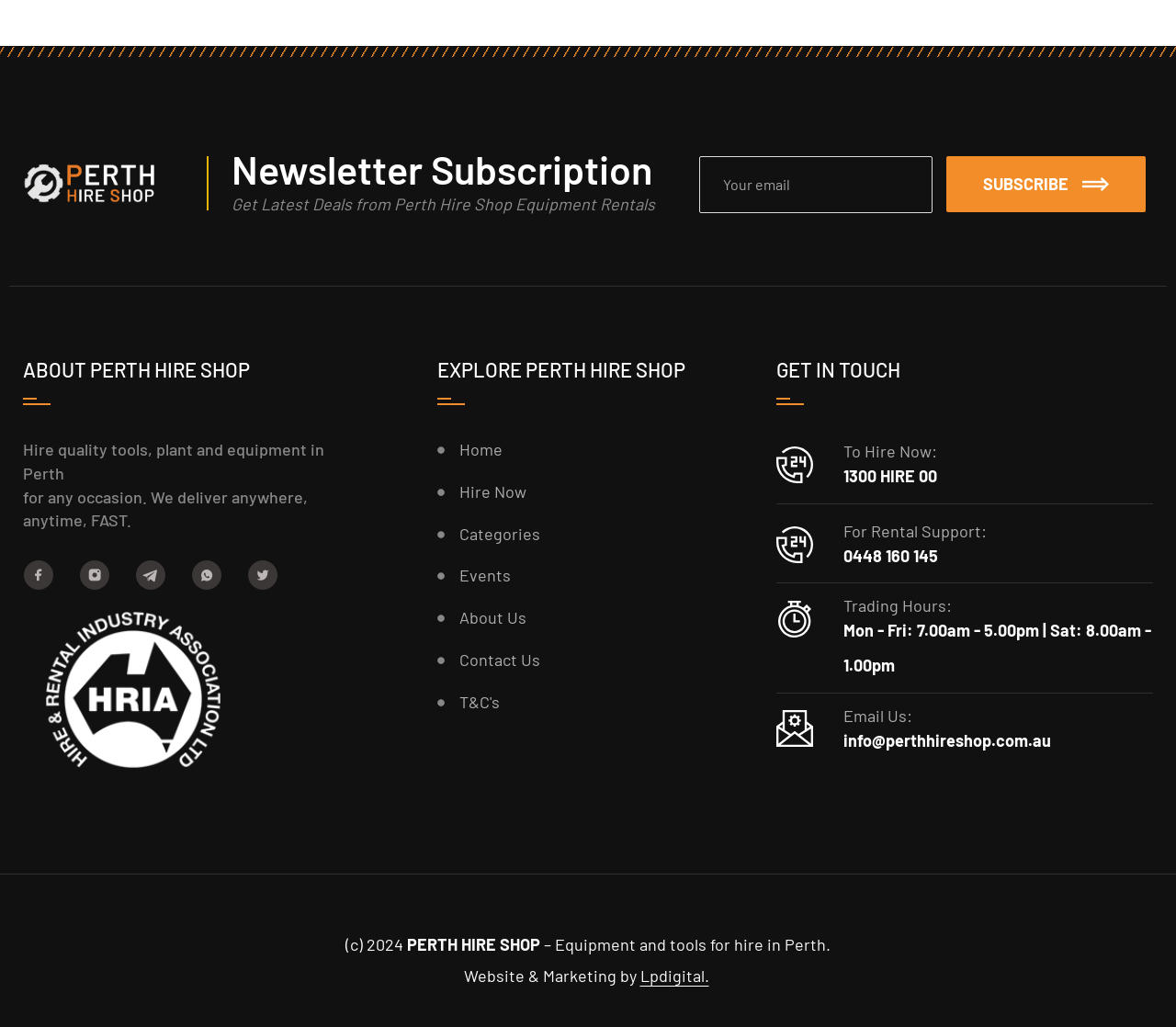Respond to the question with just a single word or phrase: 
What is the purpose of the form?

Contact form